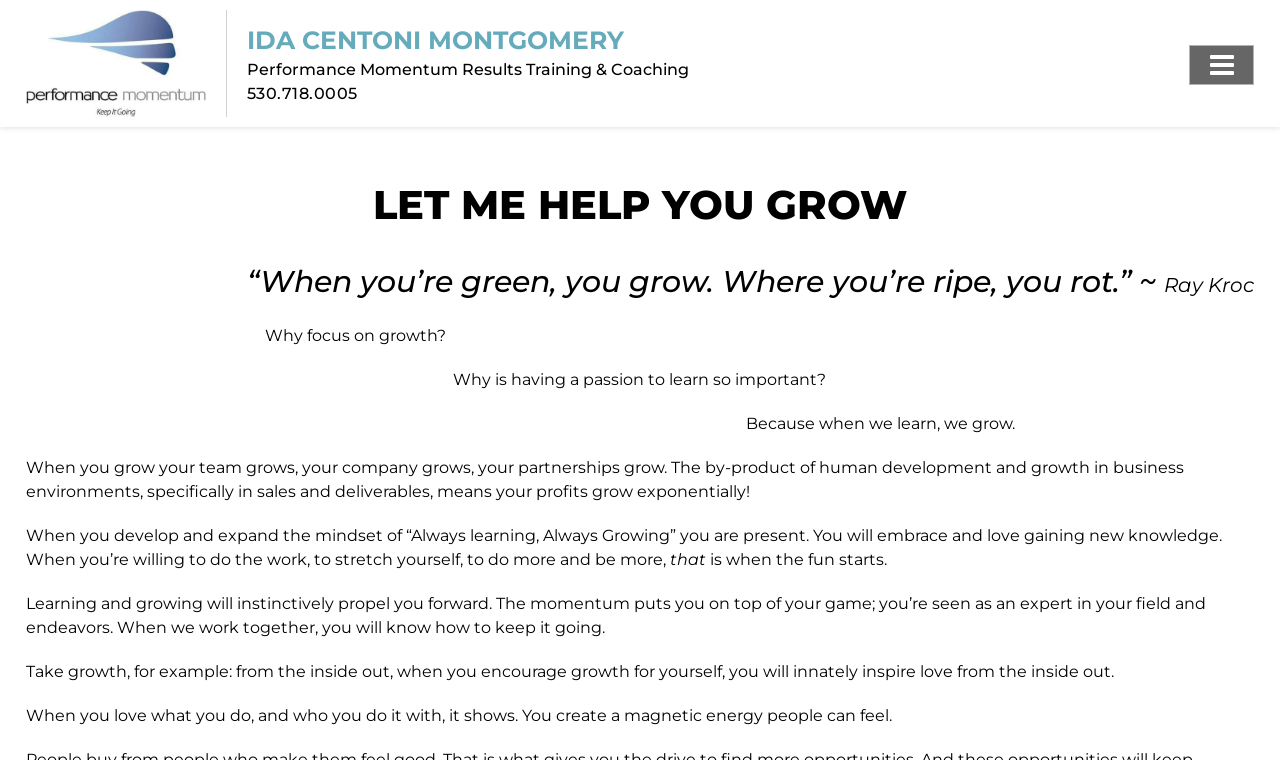What is the benefit of personal growth according to this webpage?
Answer the question with a single word or phrase by looking at the picture.

Increased profits